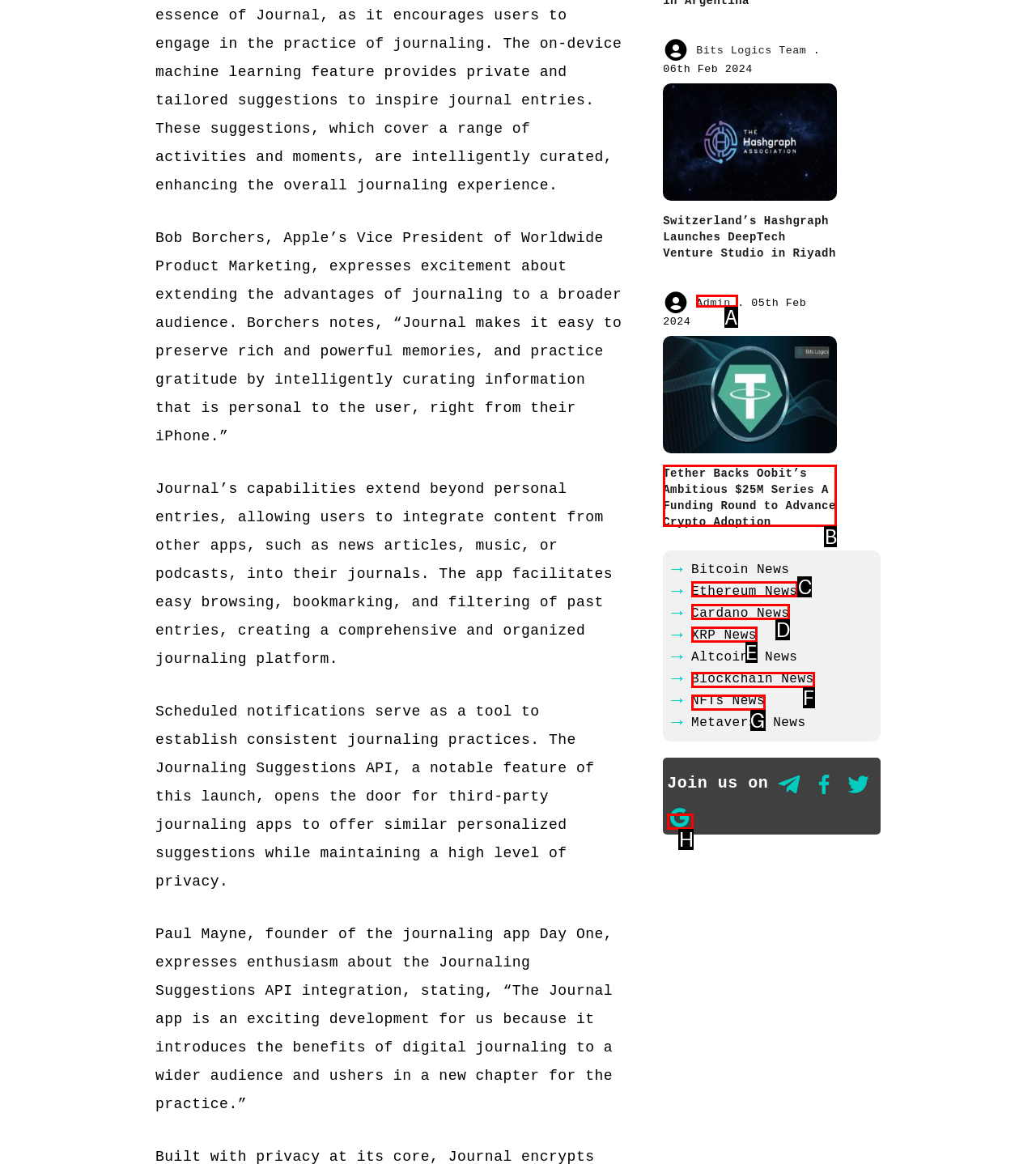Select the option that matches the description: Admin. Answer with the letter of the correct option directly.

A